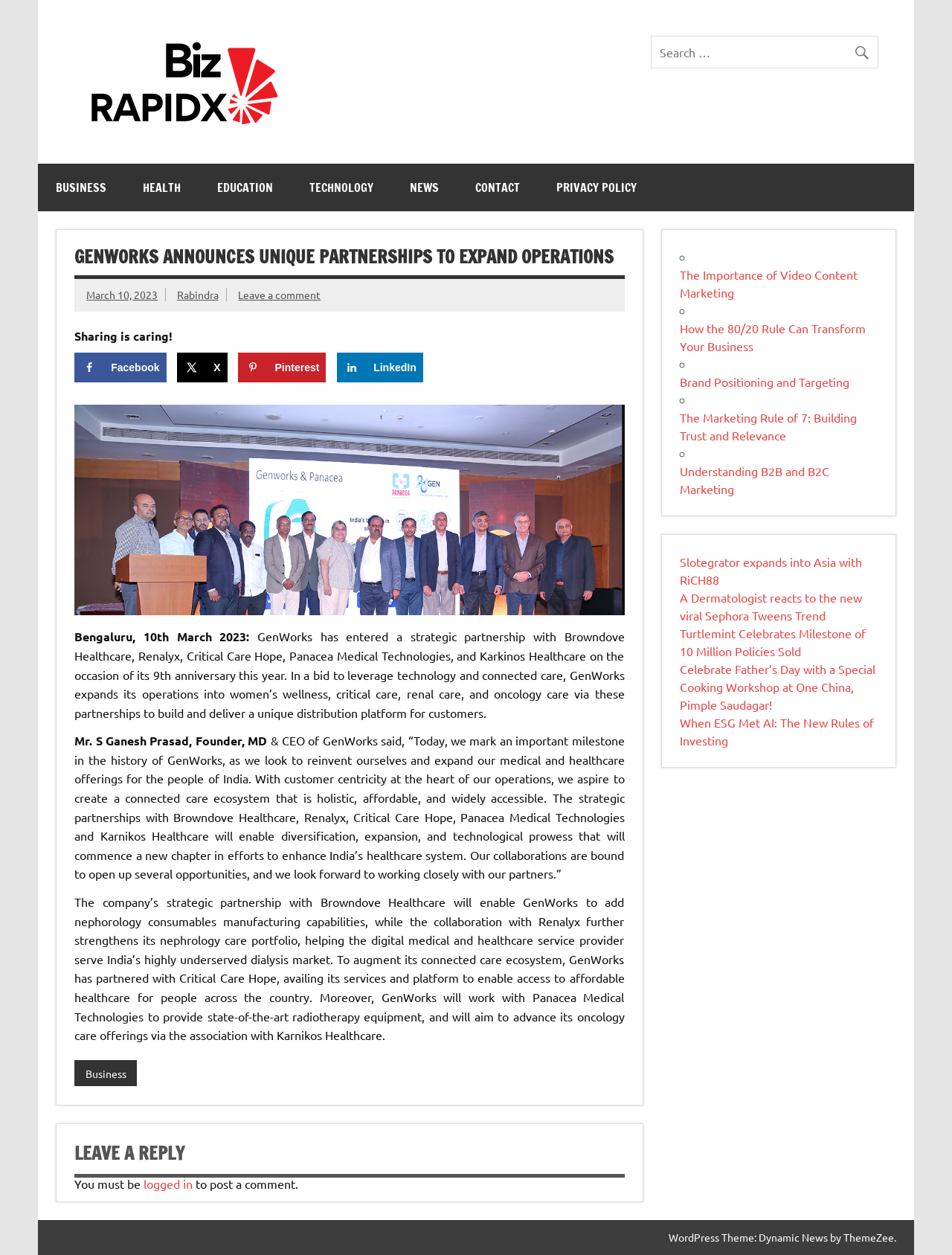Identify the bounding box coordinates of the element to click to follow this instruction: 'Search for something'. Ensure the coordinates are four float values between 0 and 1, provided as [left, top, right, bottom].

[0.683, 0.028, 0.922, 0.055]